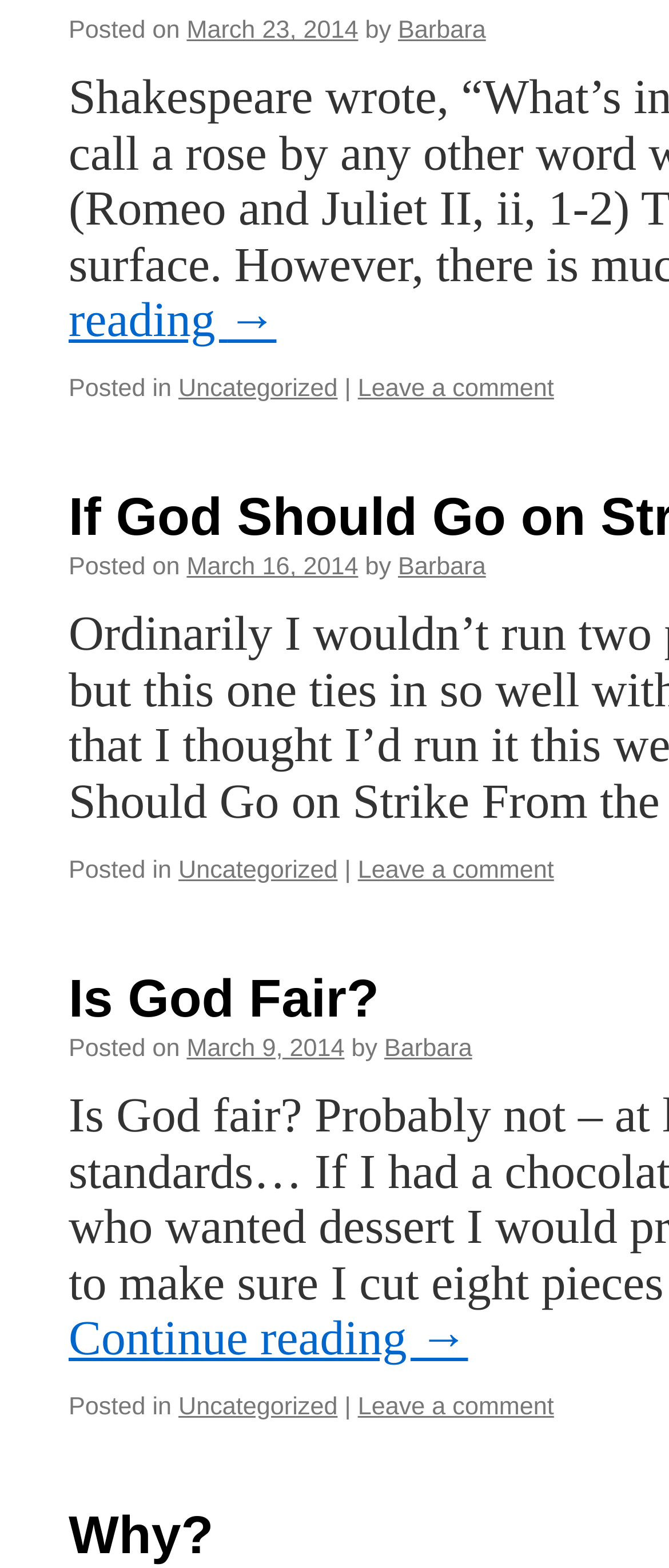Identify the bounding box for the UI element specified in this description: "March 23, 2014". The coordinates must be four float numbers between 0 and 1, formatted as [left, top, right, bottom].

[0.279, 0.011, 0.535, 0.029]